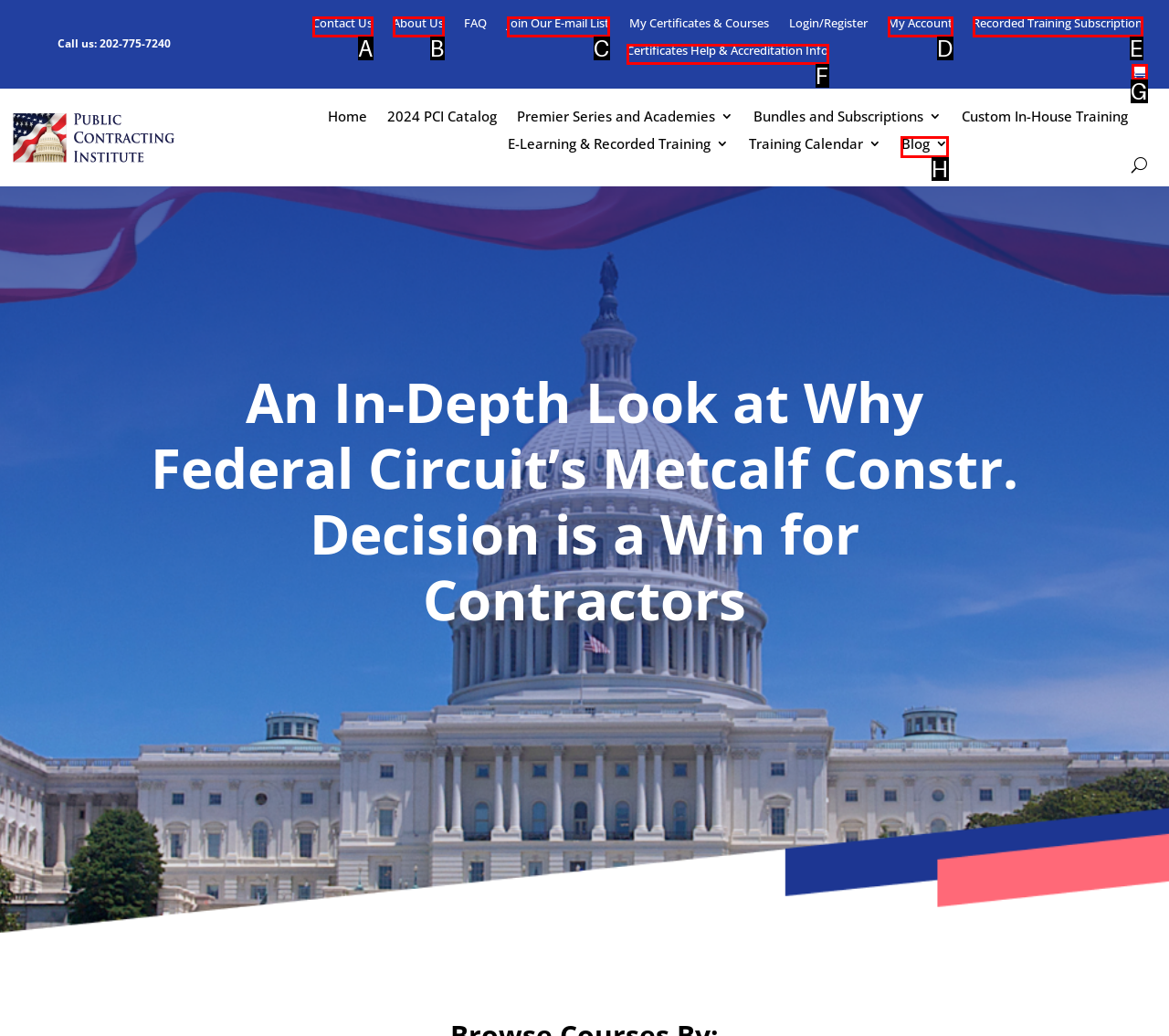Which choice should you pick to execute the task: Read the blog
Respond with the letter associated with the correct option only.

H